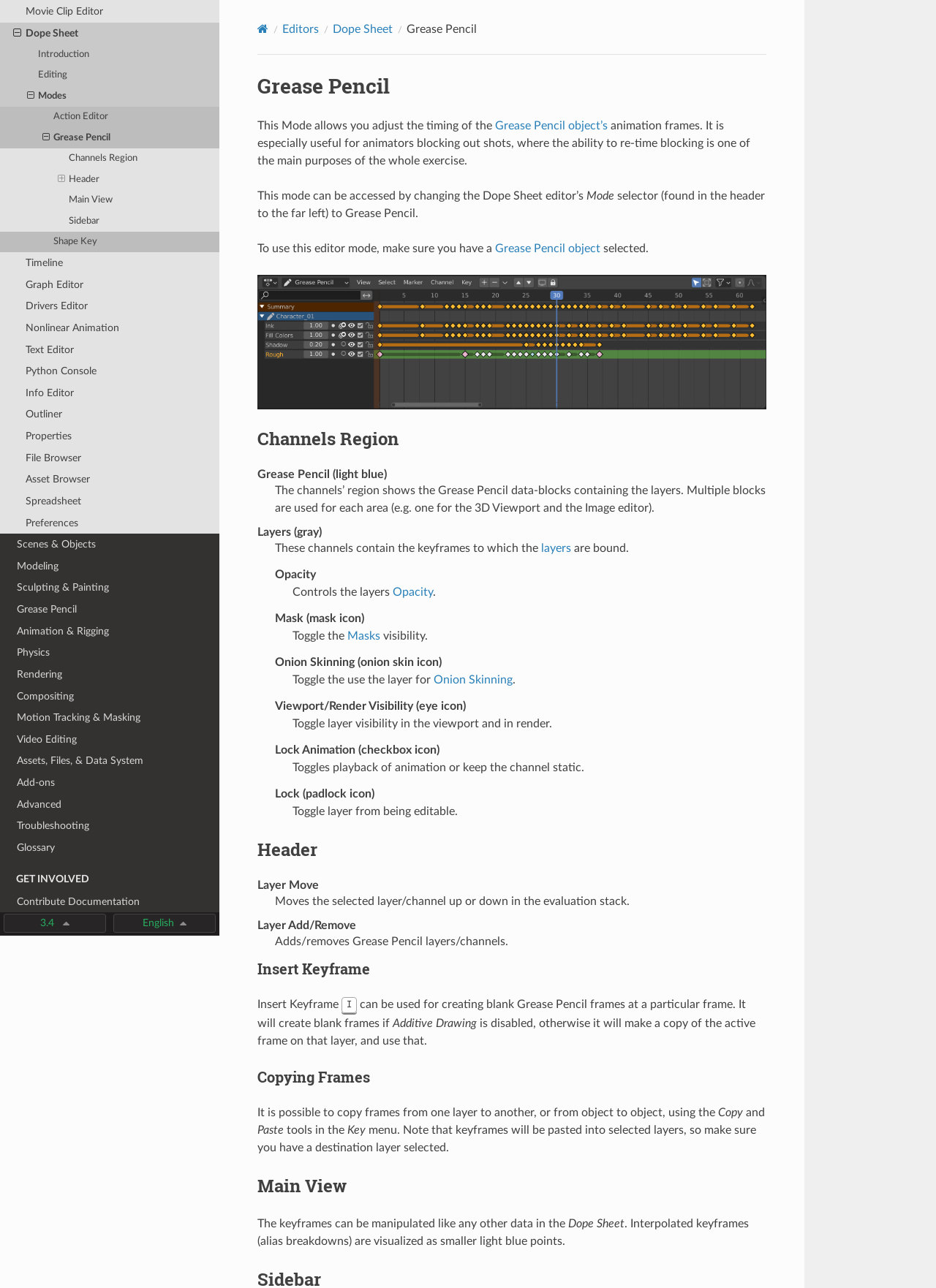What is the name of the current mode?
Look at the screenshot and respond with a single word or phrase.

Grease Pencil